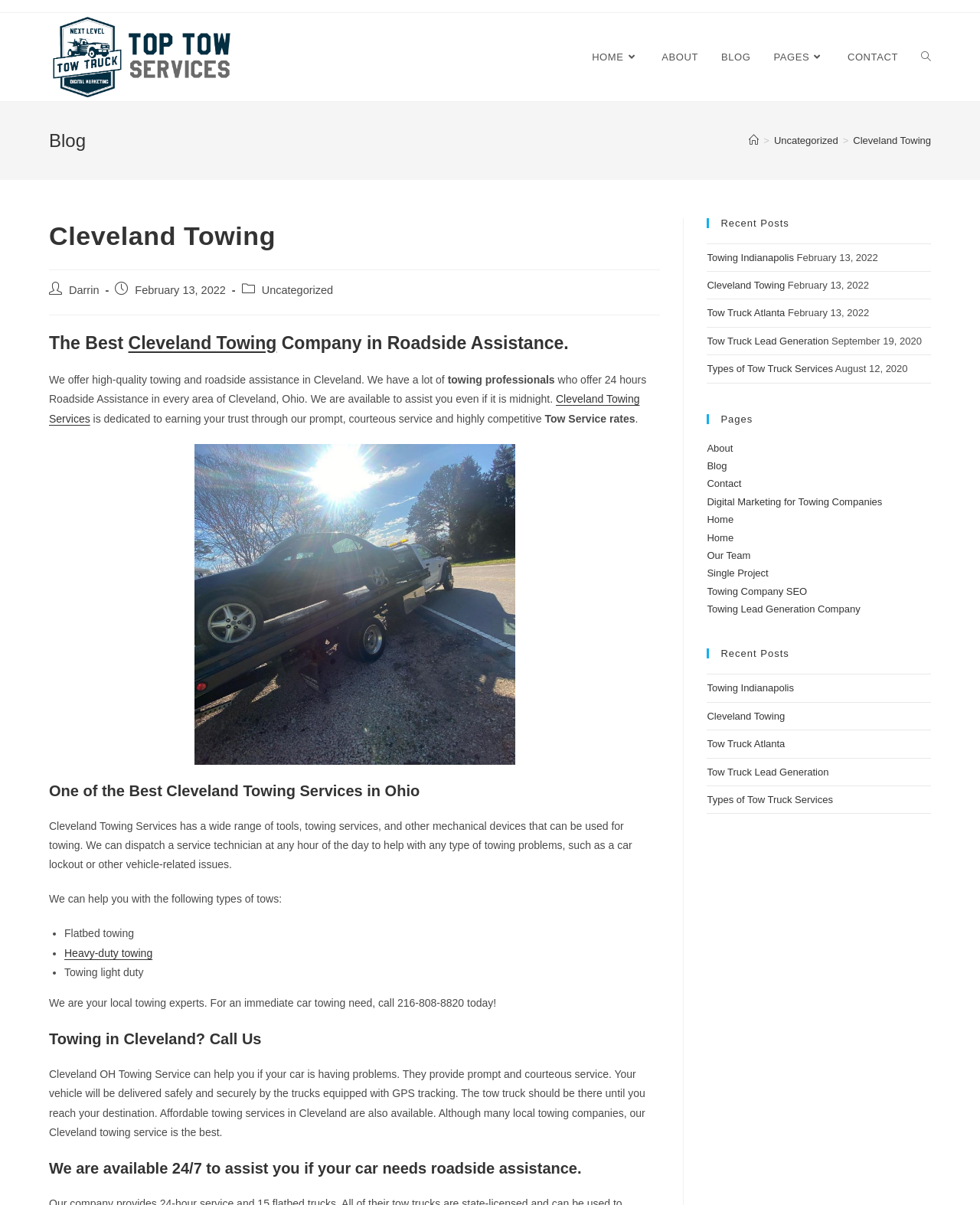Determine the bounding box coordinates of the region that needs to be clicked to achieve the task: "Click on the 'CONTACT' link".

[0.853, 0.011, 0.928, 0.084]